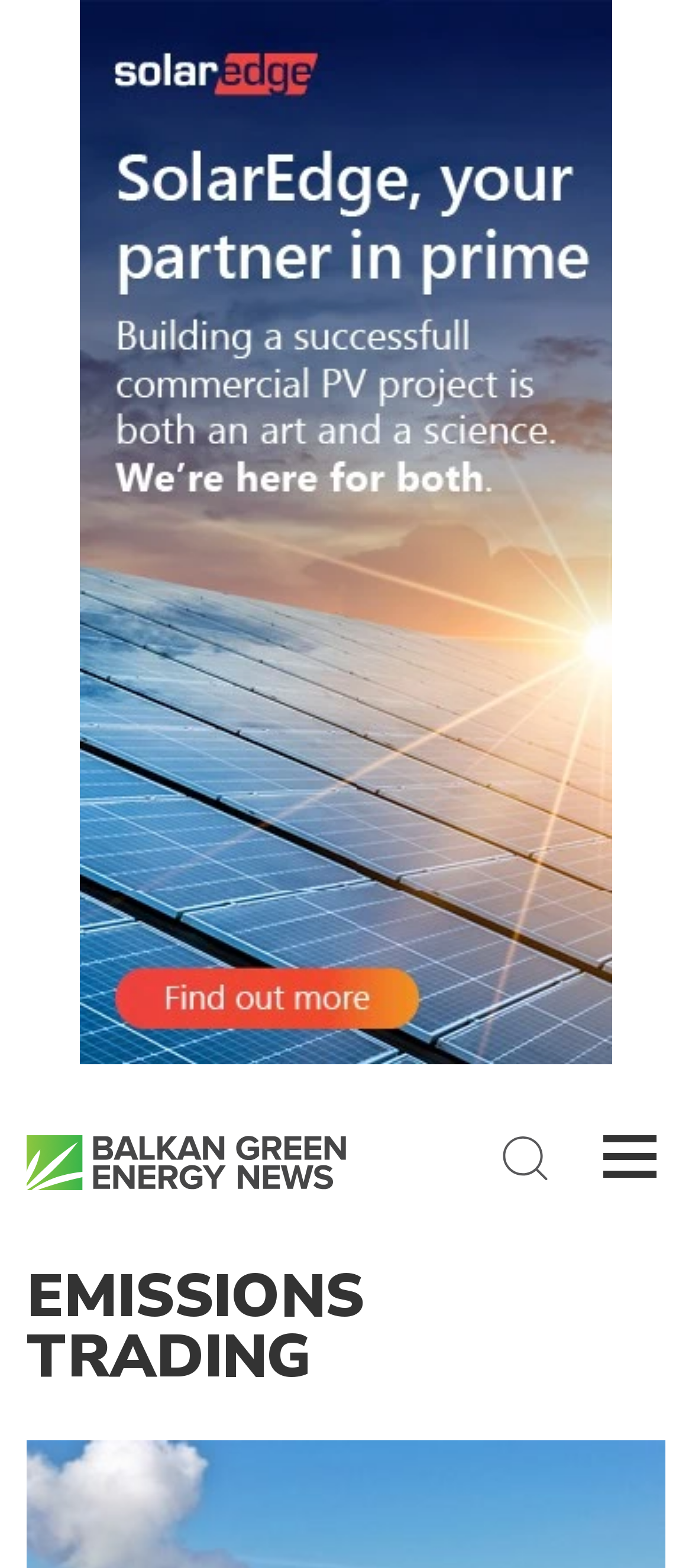What is the name of the product shown in the top-left image?
Identify the answer in the screenshot and reply with a single word or phrase.

SolarEdge A1 mobile